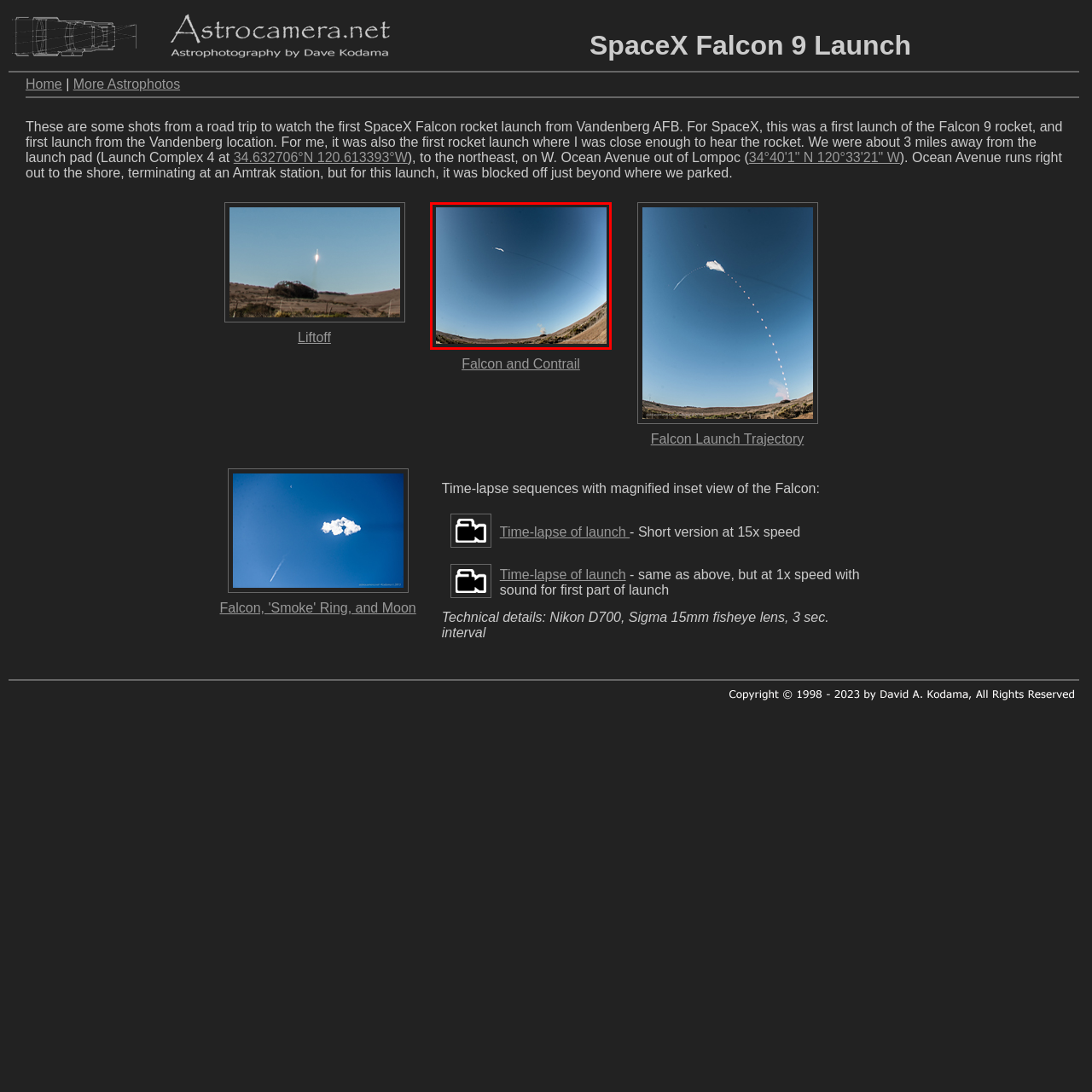Craft a detailed explanation of the image surrounded by the red outline.

This captivating image captures the moment of a SpaceX Falcon 9 rocket launch, as it ascends into the clear blue sky above Vandenberg Air Force Base. The fish-eye lens perspective amplifies the dramatic effect, showcasing the rocket's trajectory along with a trailing contrail that elegantly arcs upward. In the background, faint smoke hints at the launch site below, contrasting against the vivid horizon. This photograph not only immortalizes the powerful beginning of a new journey but also symbolizes the excitement surrounding space exploration and technological advancement.